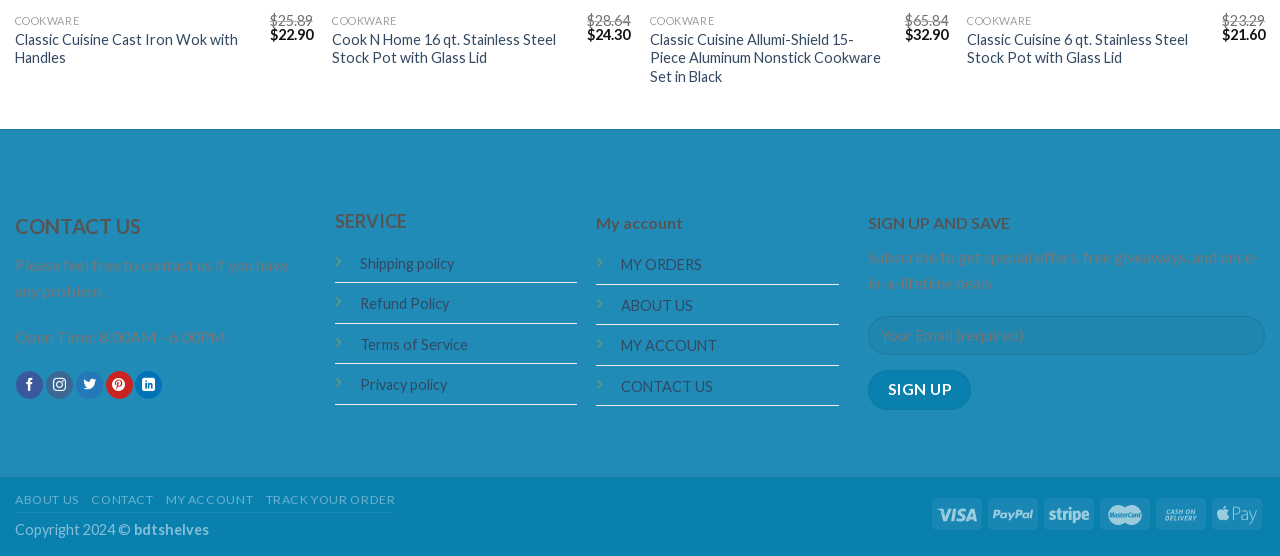Kindly determine the bounding box coordinates for the area that needs to be clicked to execute this instruction: "Contact us".

[0.012, 0.459, 0.225, 0.539]